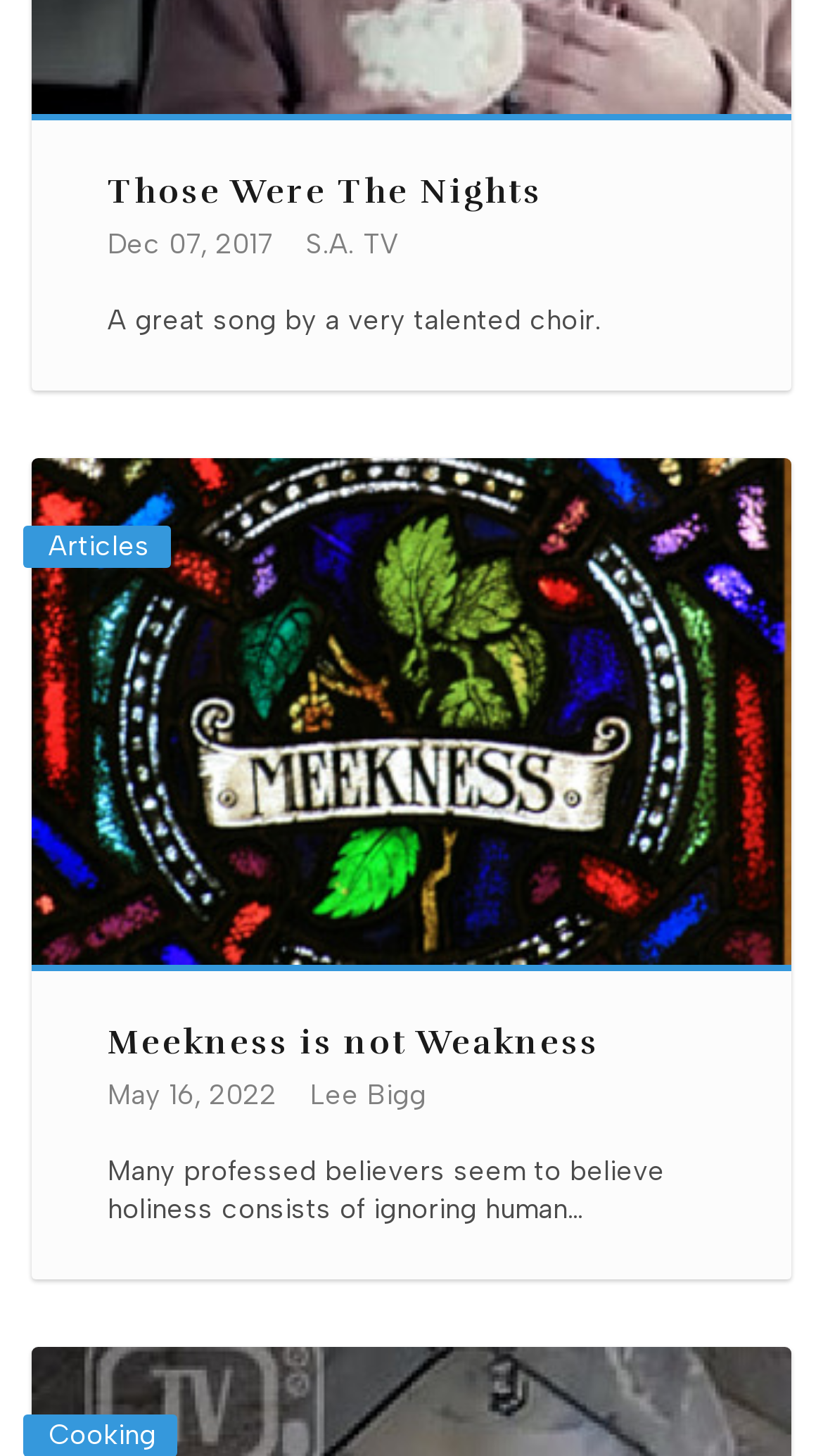What is the category of the second article? From the image, respond with a single word or brief phrase.

Articles